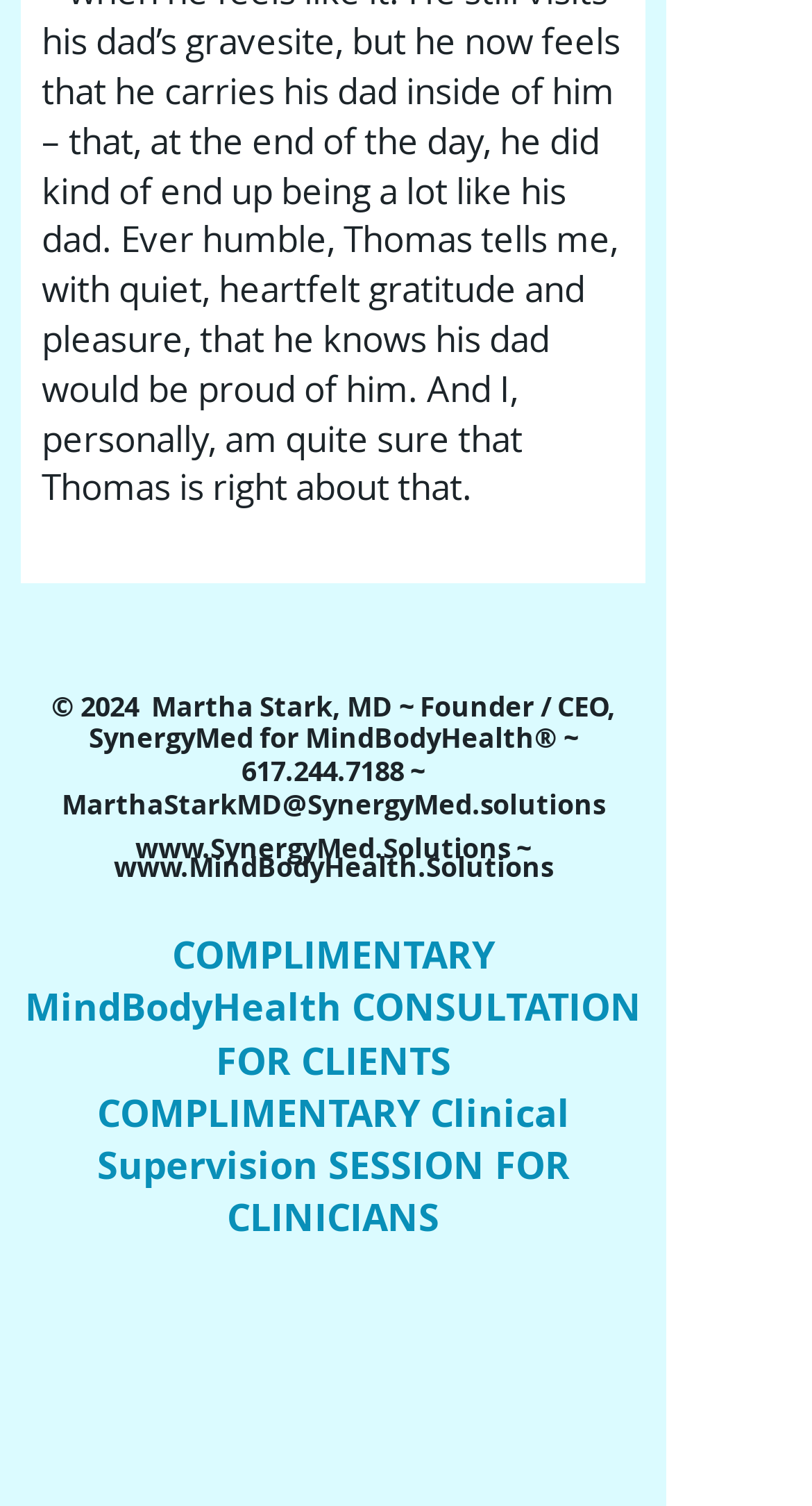Respond with a single word or phrase:
What is the phone number provided on the webpage?

617.244.7188